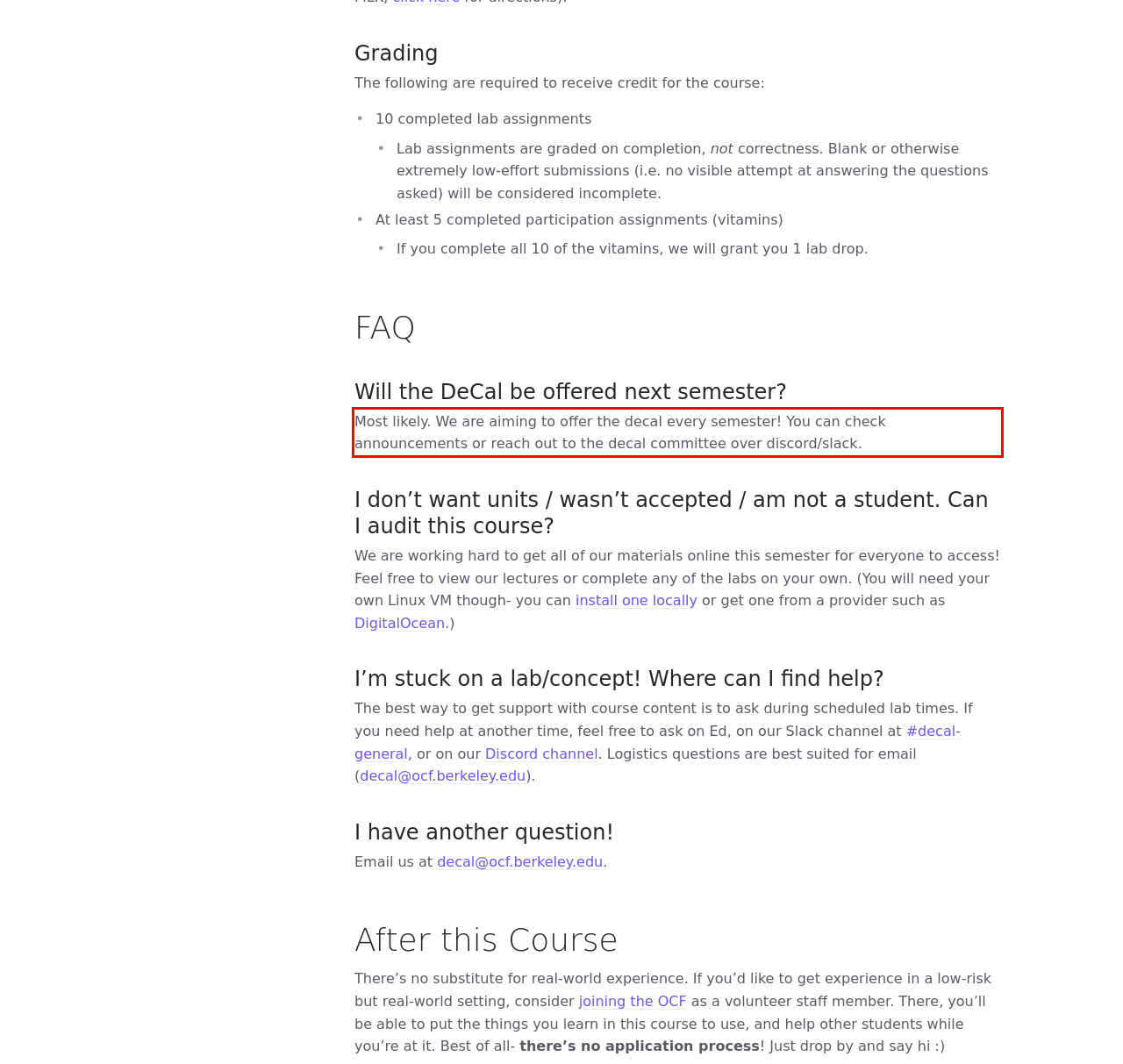Extract and provide the text found inside the red rectangle in the screenshot of the webpage.

Most likely. We are aiming to offer the decal every semester! You can check announcements or reach out to the decal committee over discord/slack.